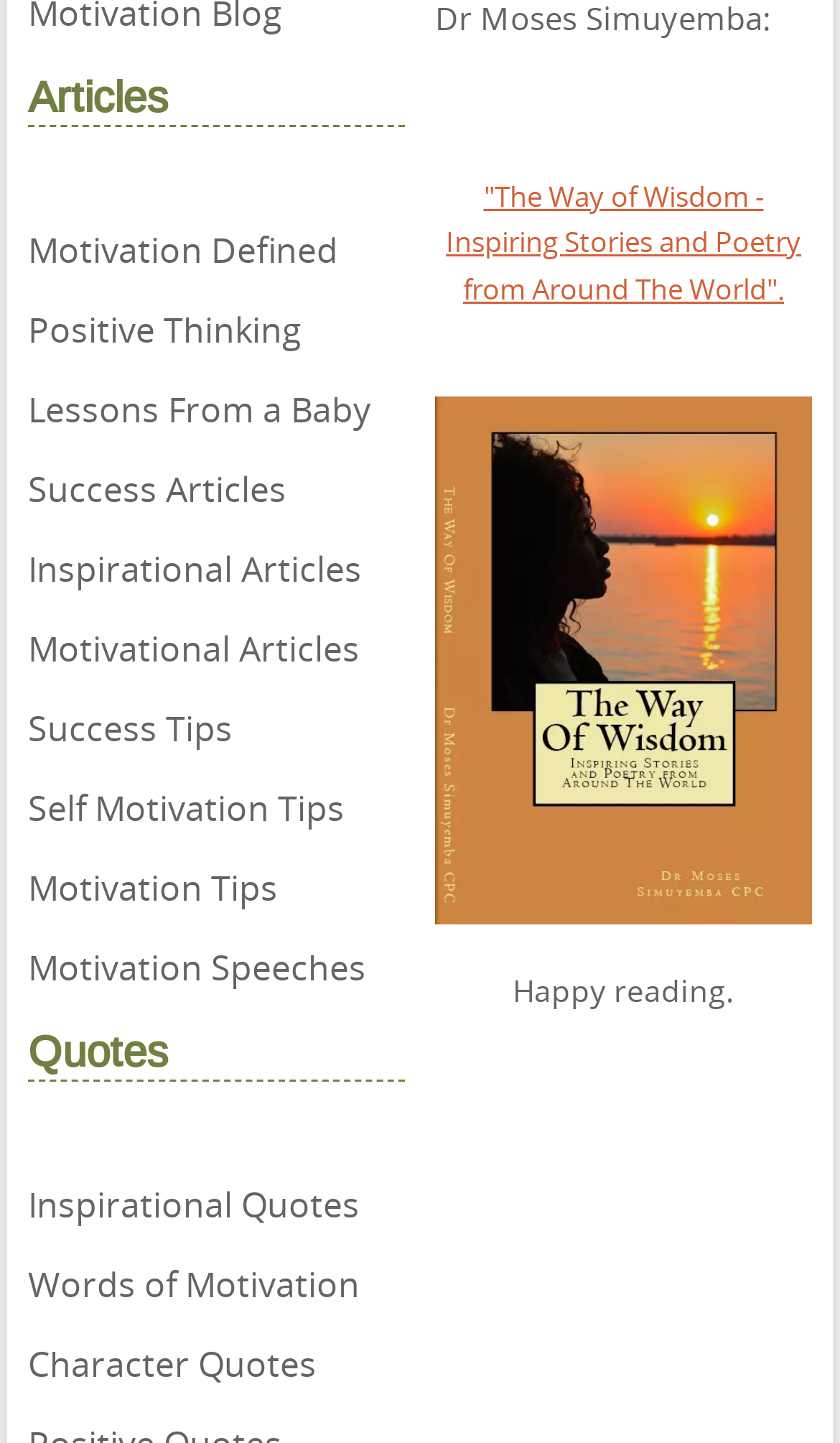Provide a brief response to the question using a single word or phrase: 
How many links are there in total?

13